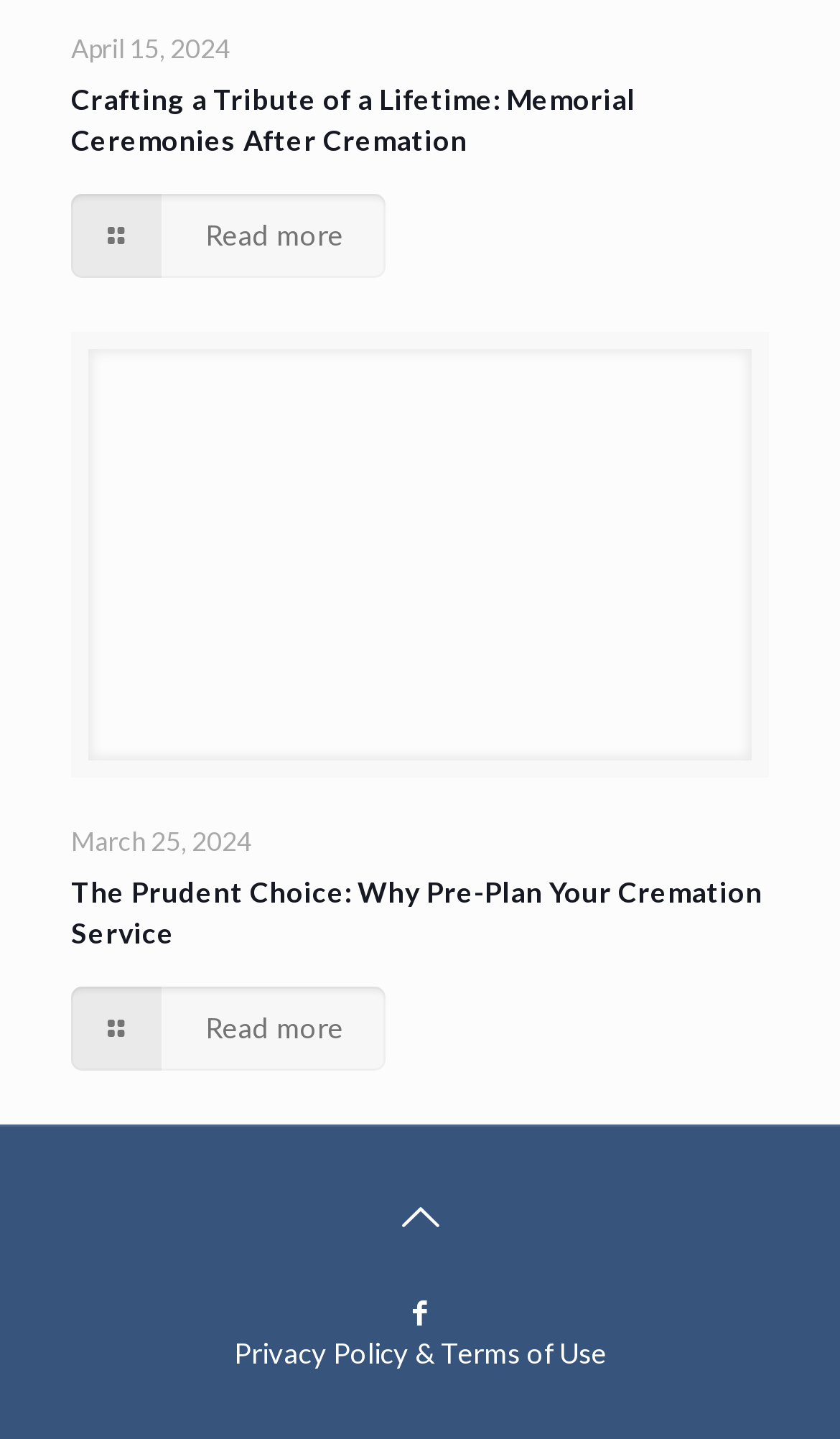How many social media links are at the bottom of the webpage?
Your answer should be a single word or phrase derived from the screenshot.

2